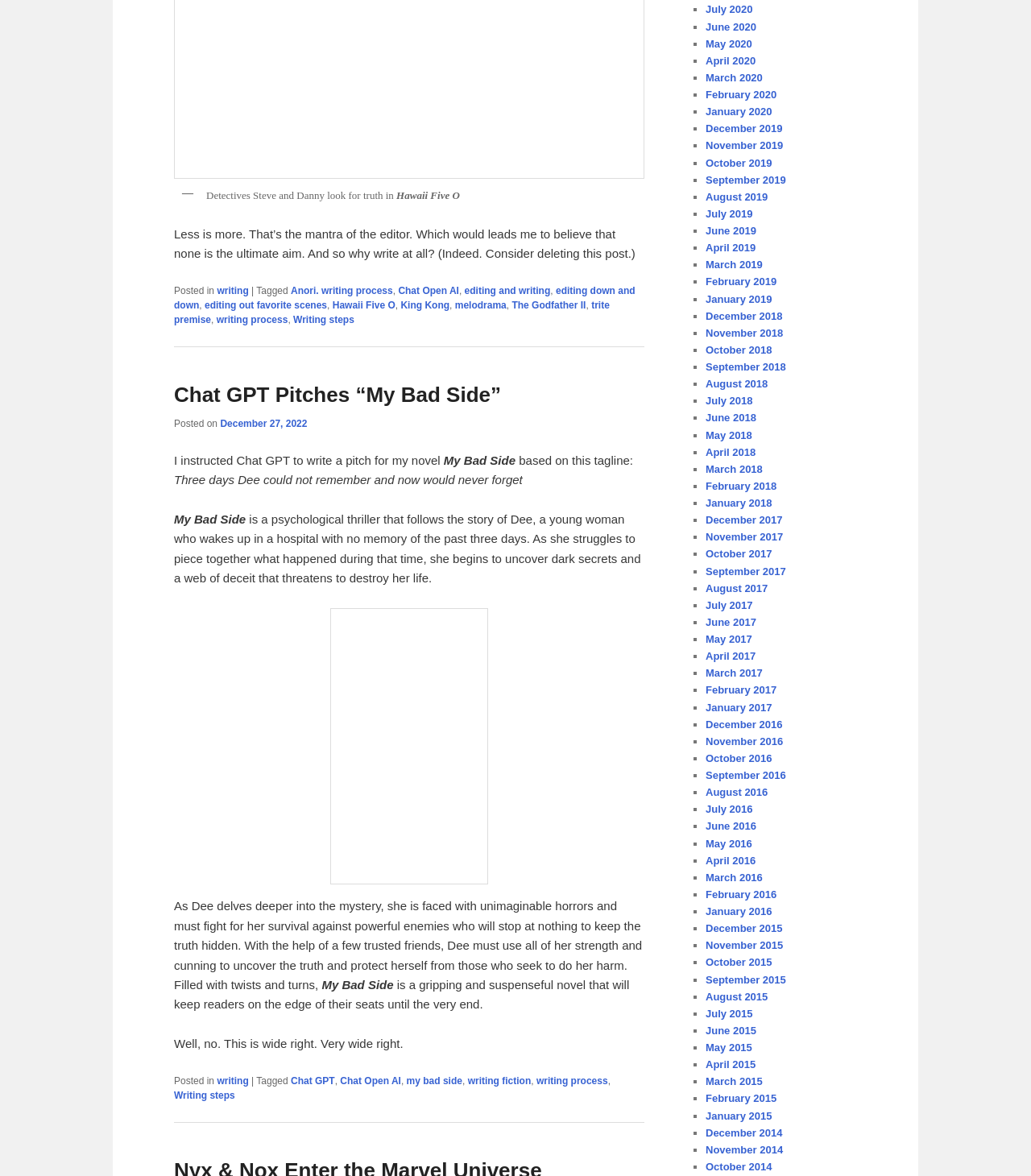Provide a one-word or one-phrase answer to the question:
What is the title of the article?

Chat GPT Pitches “My Bad Side”